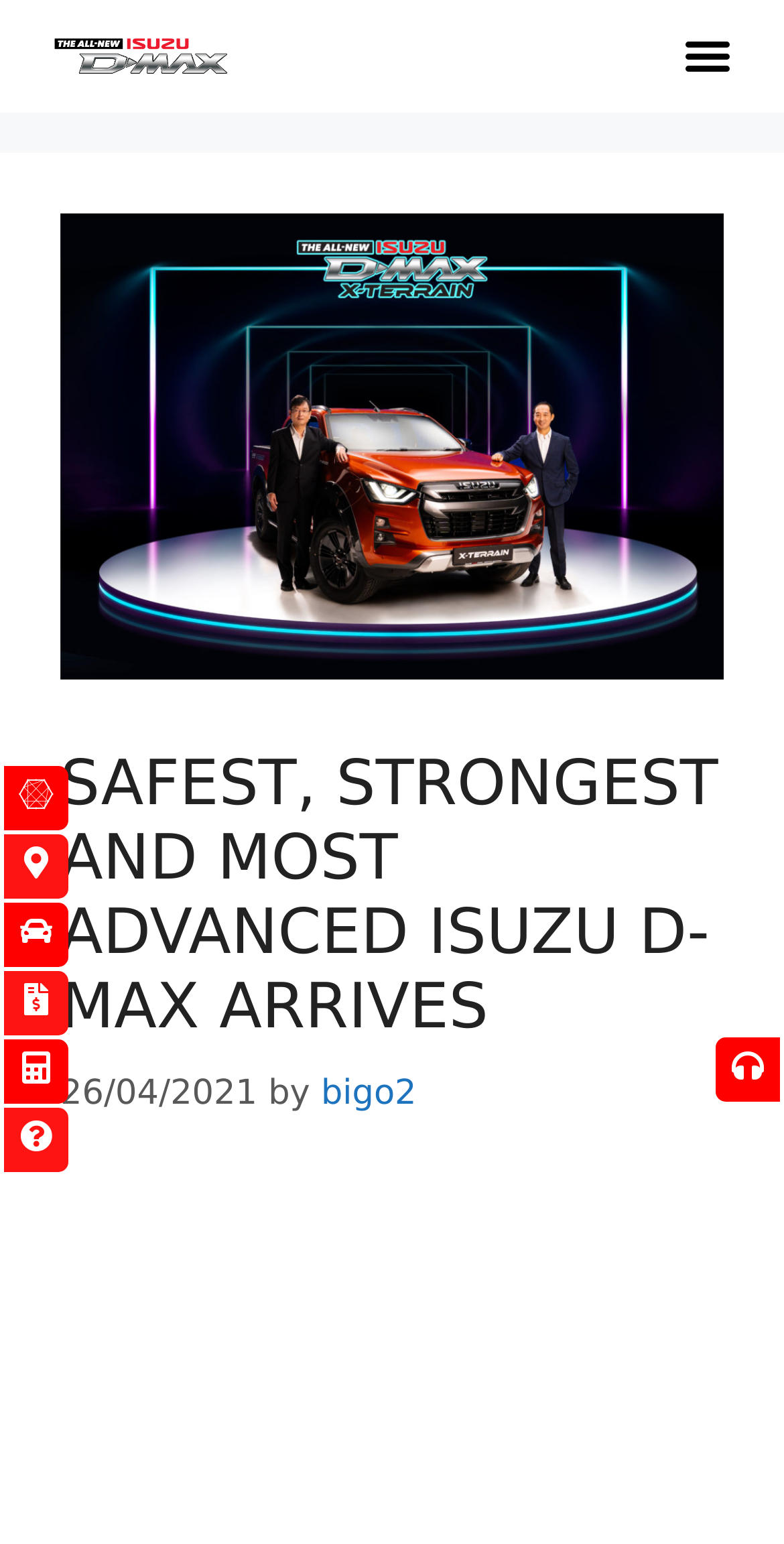Bounding box coordinates should be in the format (top-left x, top-left y, bottom-right x, bottom-right y) and all values should be floating point numbers between 0 and 1. Determine the bounding box coordinate for the UI element described as: Dealer Locator

[0.005, 0.54, 0.087, 0.582]